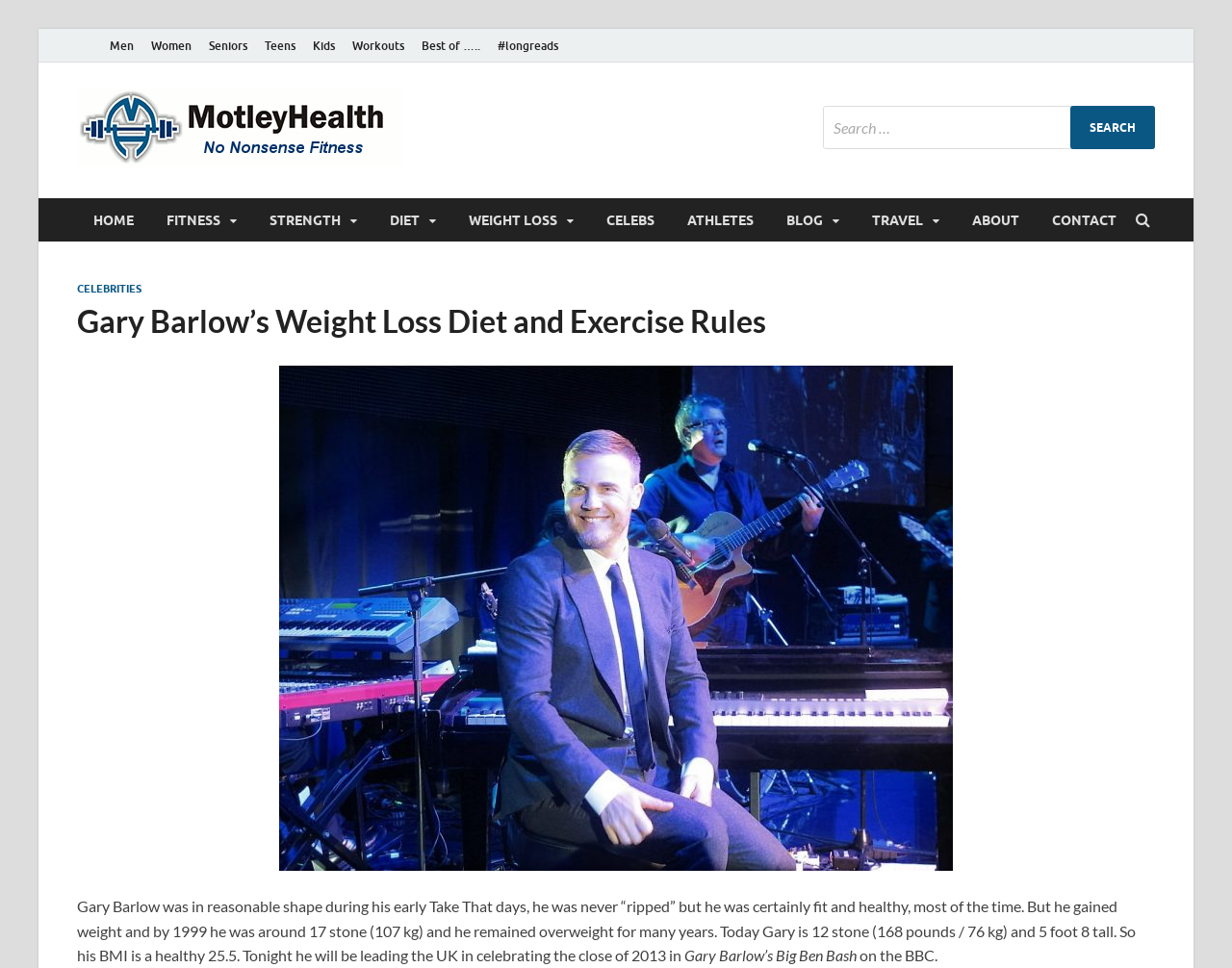What is Gary Barlow's current weight?
Please describe in detail the information shown in the image to answer the question.

According to the webpage, Gary Barlow's current weight is mentioned in the text as 'Today Gary is 12 stone (168 pounds / 76 kg) and 5 foot 8 tall.'